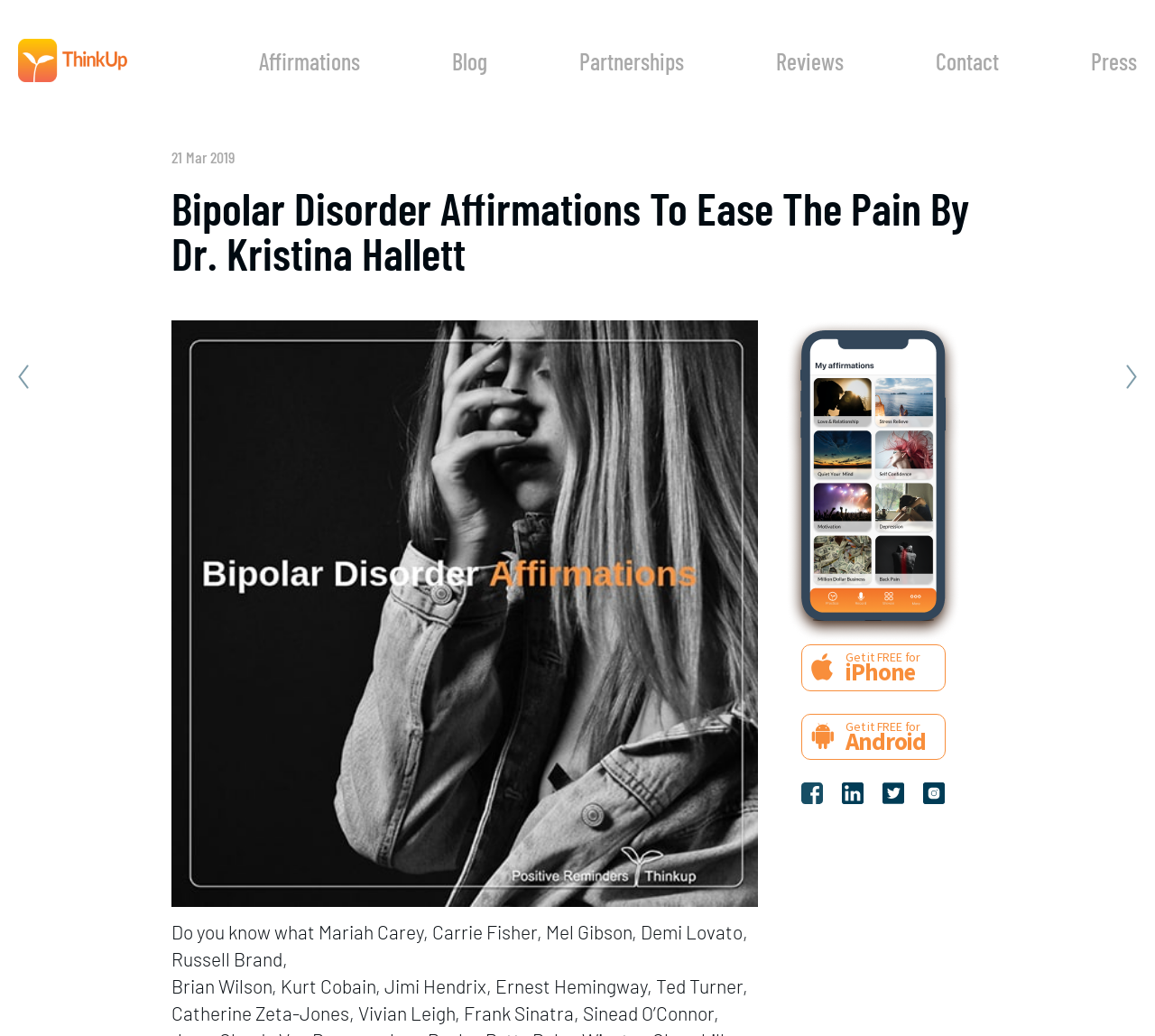Specify the bounding box coordinates of the area that needs to be clicked to achieve the following instruction: "Contact us".

[0.81, 0.045, 0.865, 0.072]